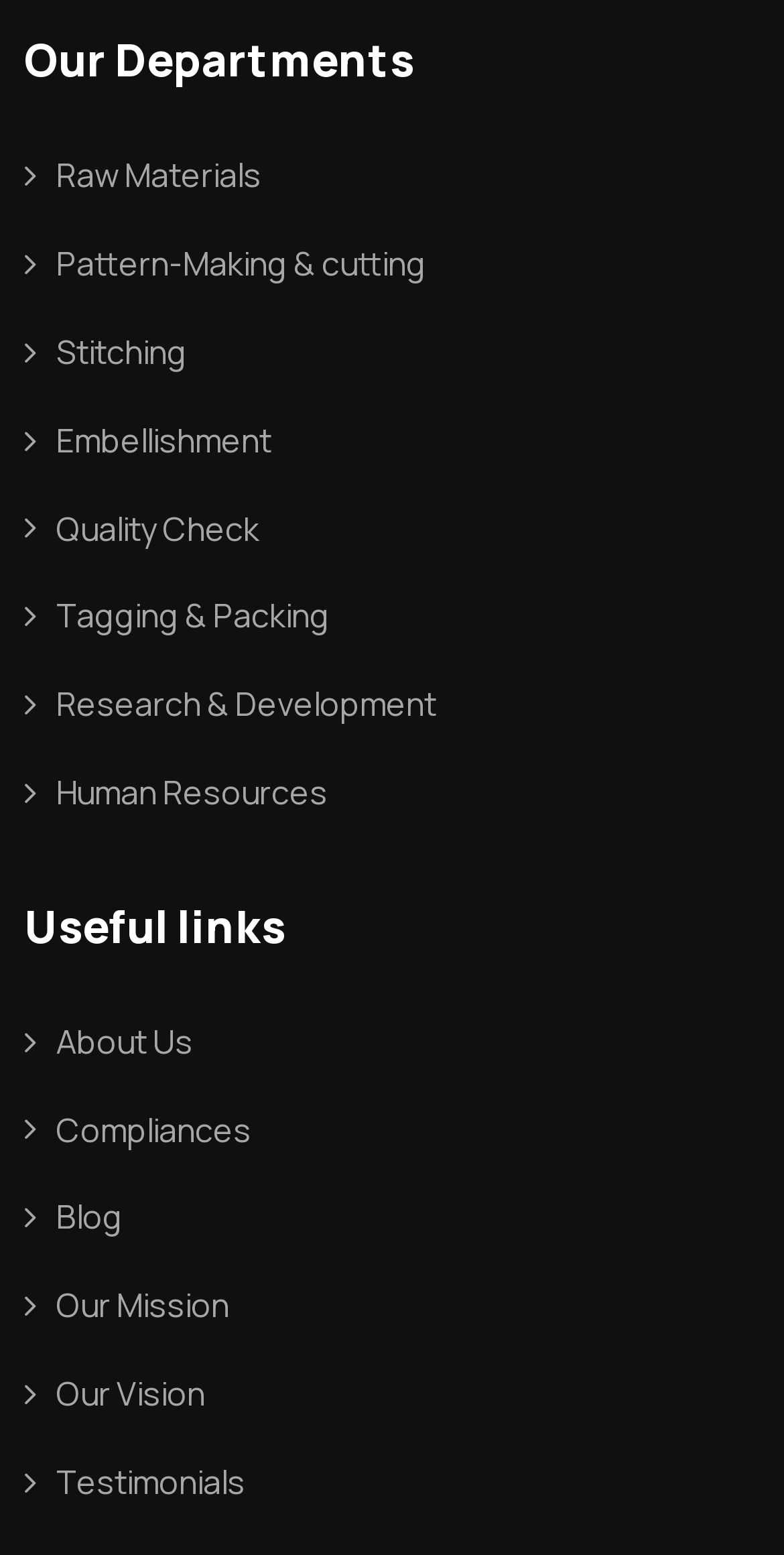Determine the coordinates of the bounding box that should be clicked to complete the instruction: "Read about the company's mission". The coordinates should be represented by four float numbers between 0 and 1: [left, top, right, bottom].

[0.031, 0.824, 0.292, 0.857]